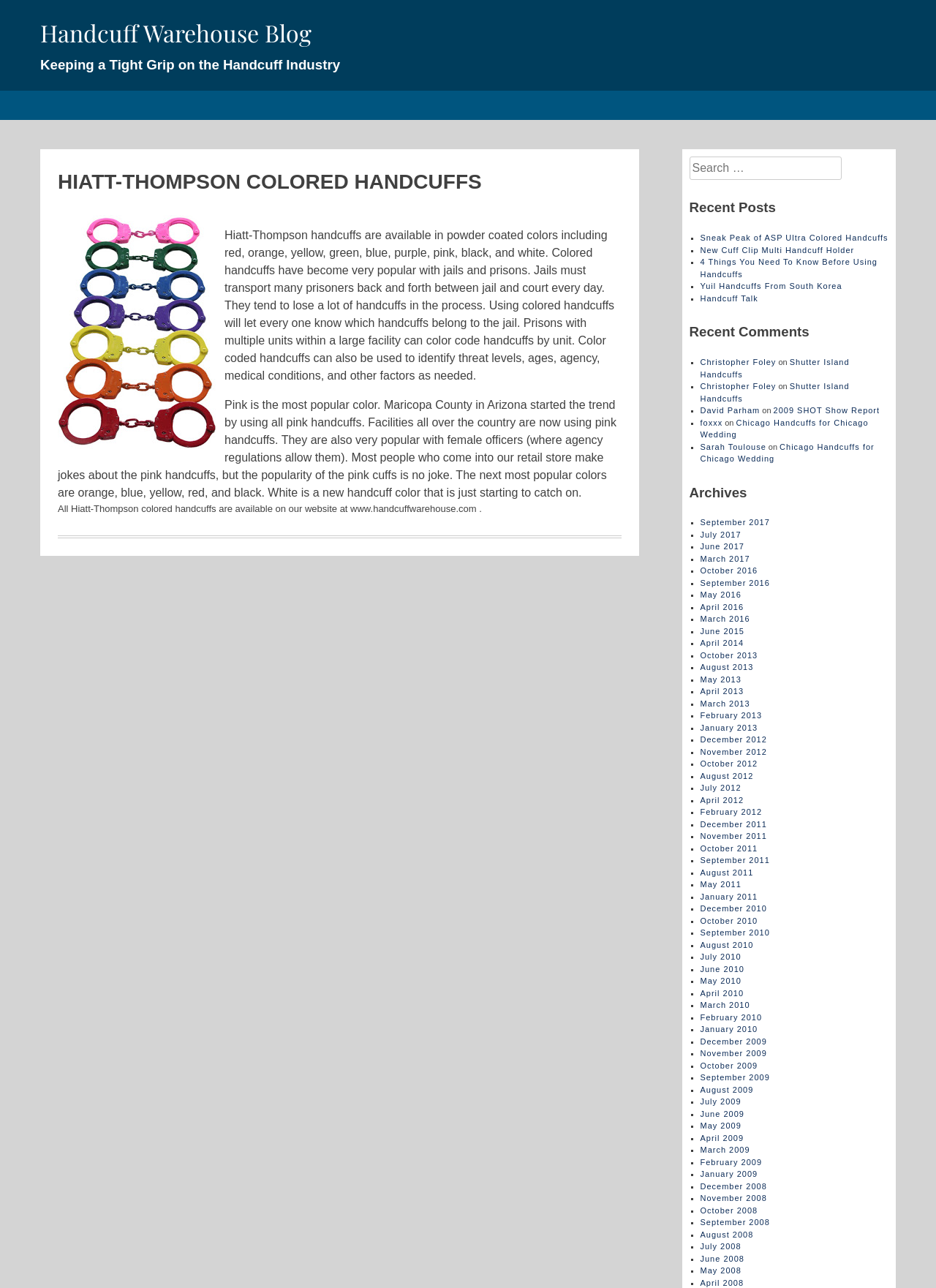Pinpoint the bounding box coordinates of the element that must be clicked to accomplish the following instruction: "Click the link to get more information". The coordinates should be in the format of four float numbers between 0 and 1, i.e., [left, top, right, bottom].

None